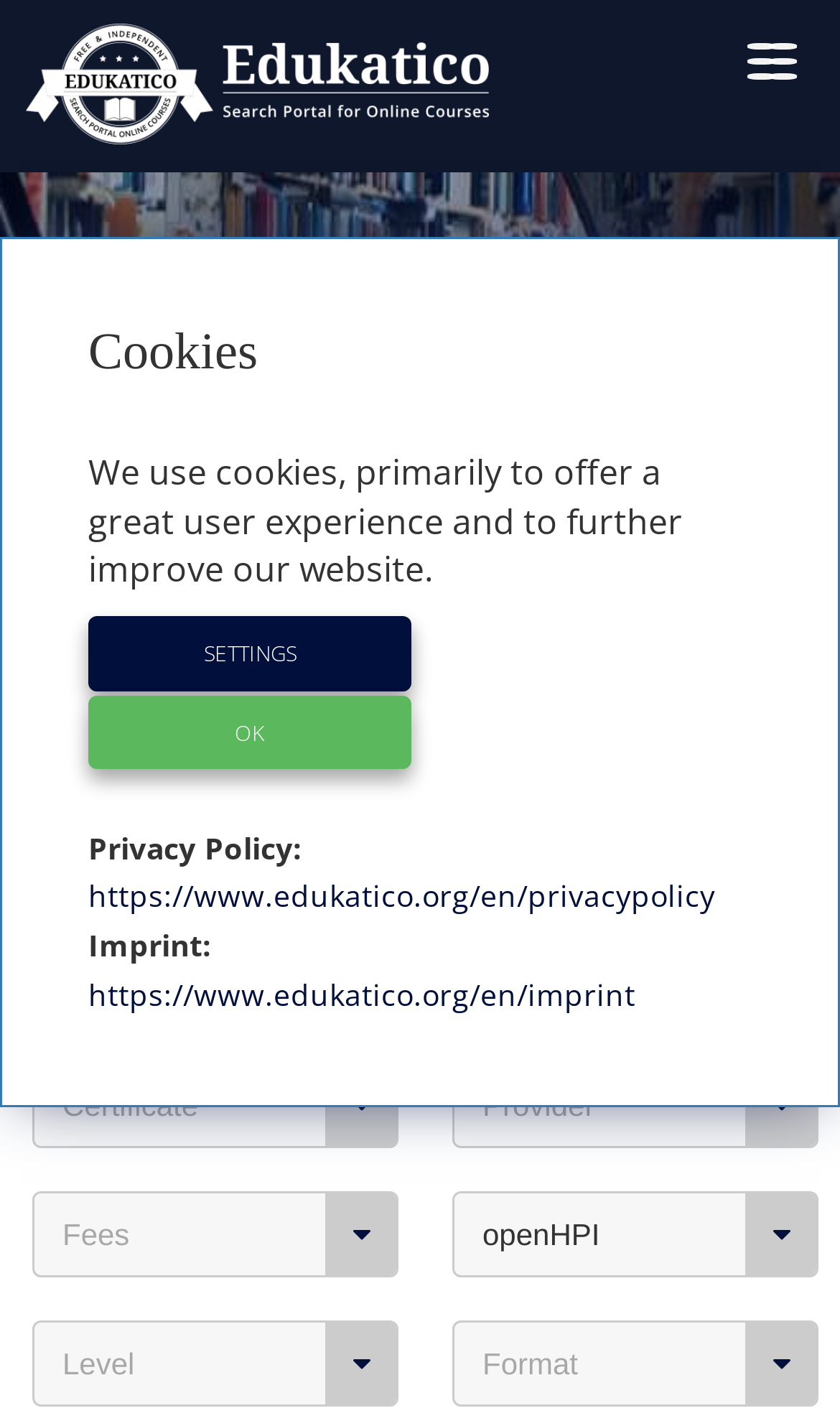What is the transparency note about?
Look at the image and respond to the question as thoroughly as possible.

The transparency note on the webpage mentions that some course providers support the operation of the search portal with referral commissions, which implies that the website earns commissions by referring users to certain course providers.